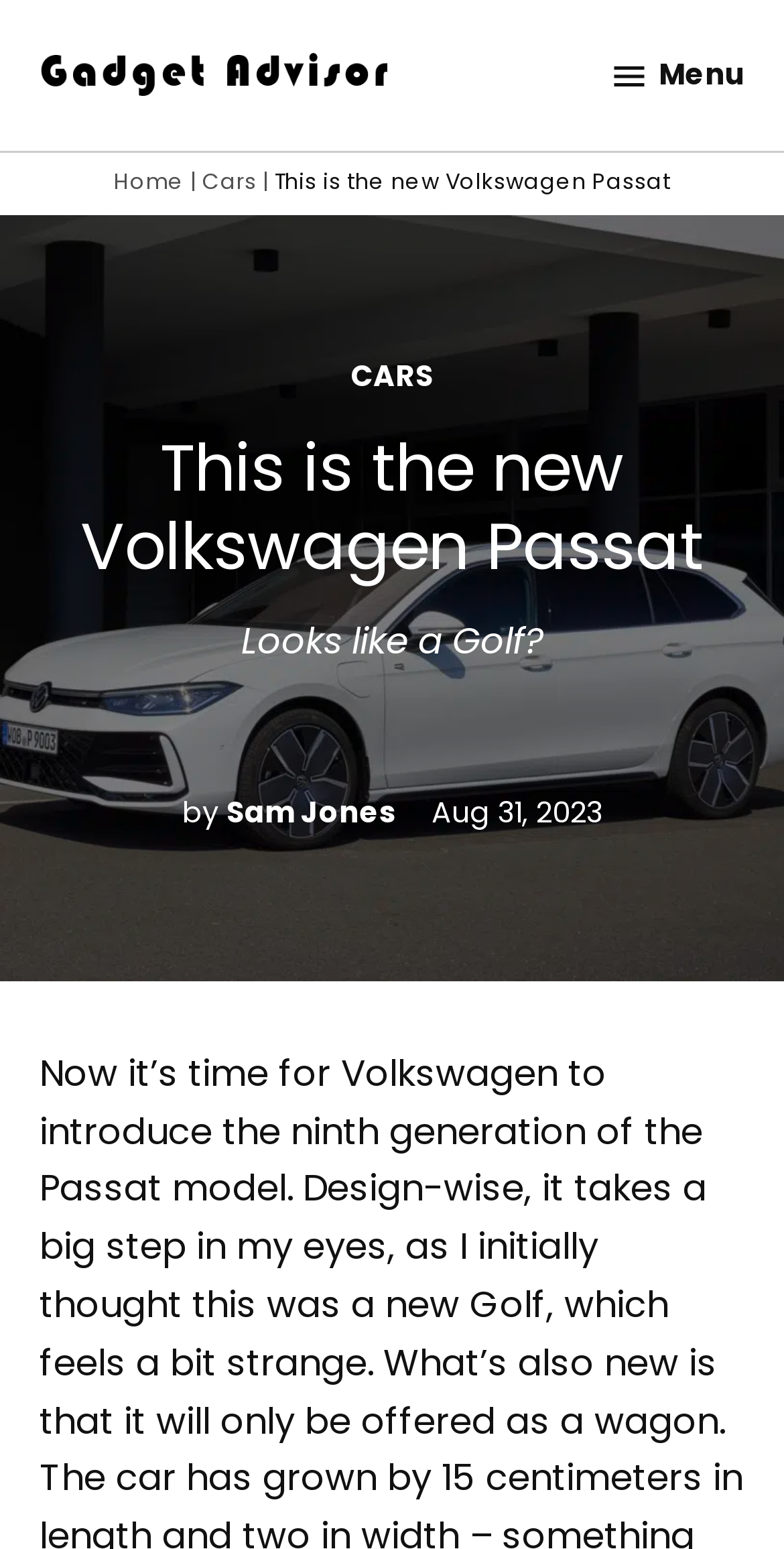From the webpage screenshot, predict the bounding box of the UI element that matches this description: "Sam Jones".

[0.288, 0.511, 0.504, 0.537]